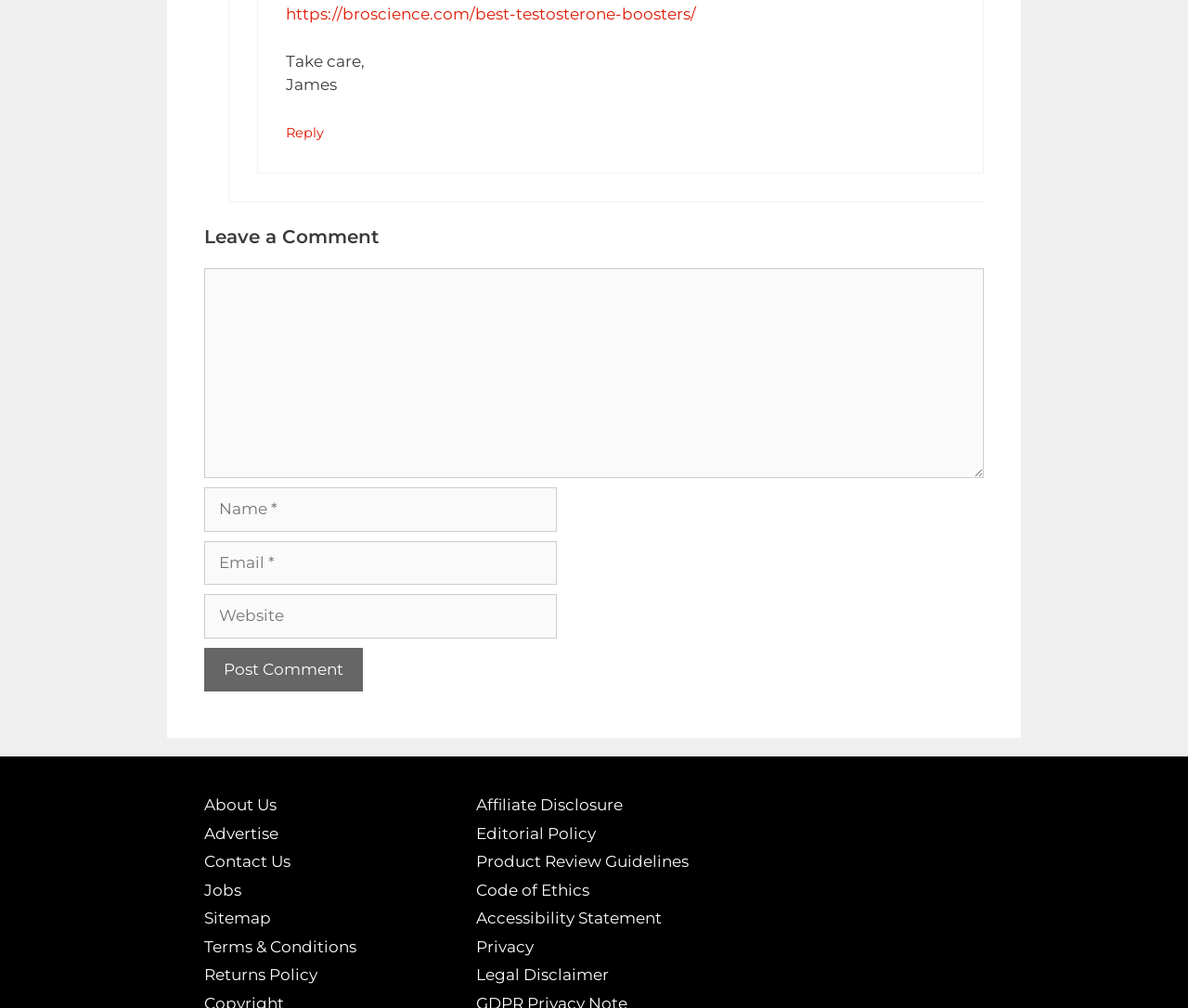Find the bounding box of the UI element described as: "macro and micro integrative approach". The bounding box coordinates should be given as four float values between 0 and 1, i.e., [left, top, right, bottom].

None